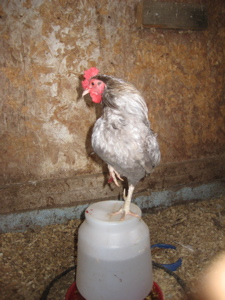What is the name of the rooster breed?
Ensure your answer is thorough and detailed.

The caption specifically mentions that the rooster is a 'Karate Kid' rooster, which is a distinctive breed of rooster.